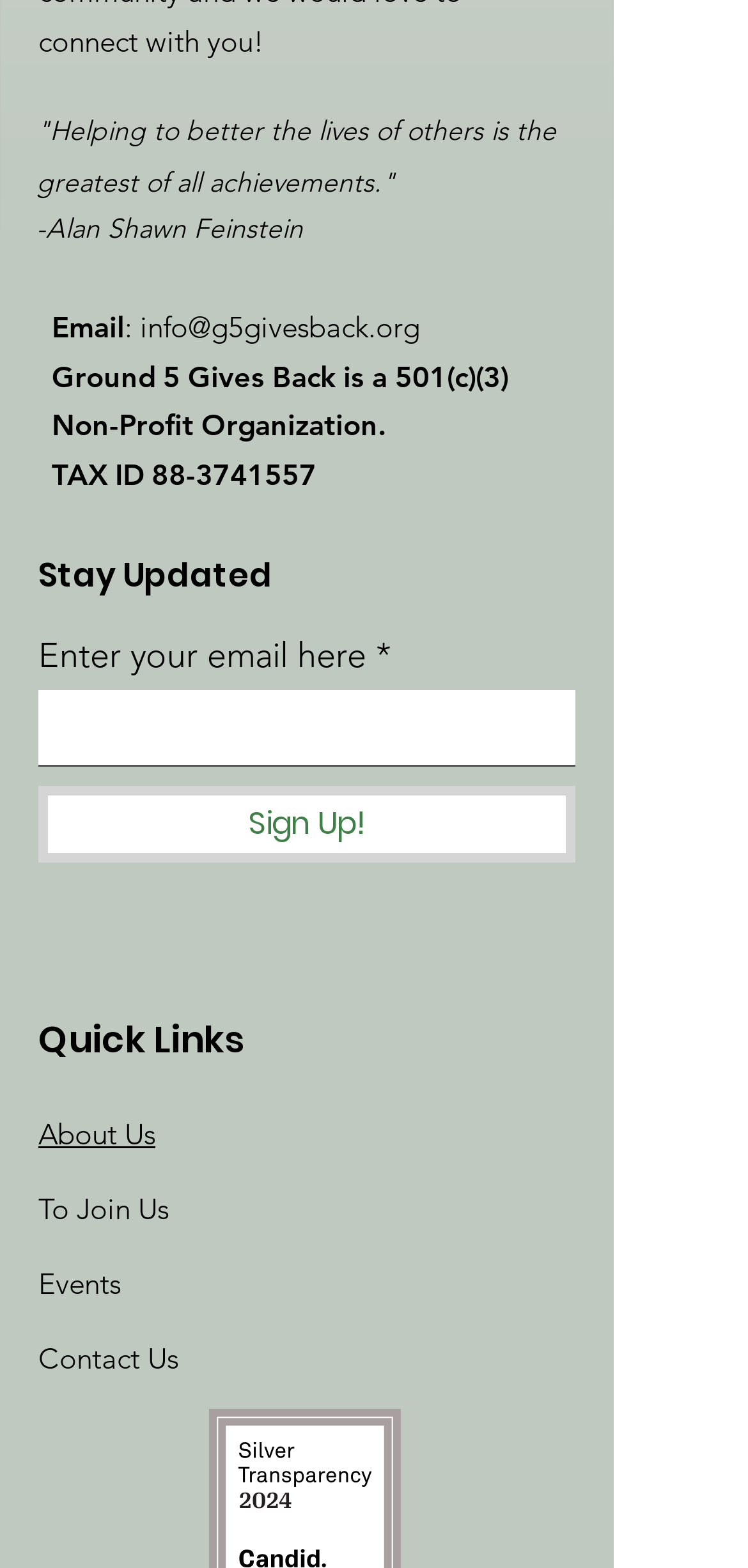Please find the bounding box coordinates of the section that needs to be clicked to achieve this instruction: "Sign up for updates".

[0.051, 0.501, 0.769, 0.55]